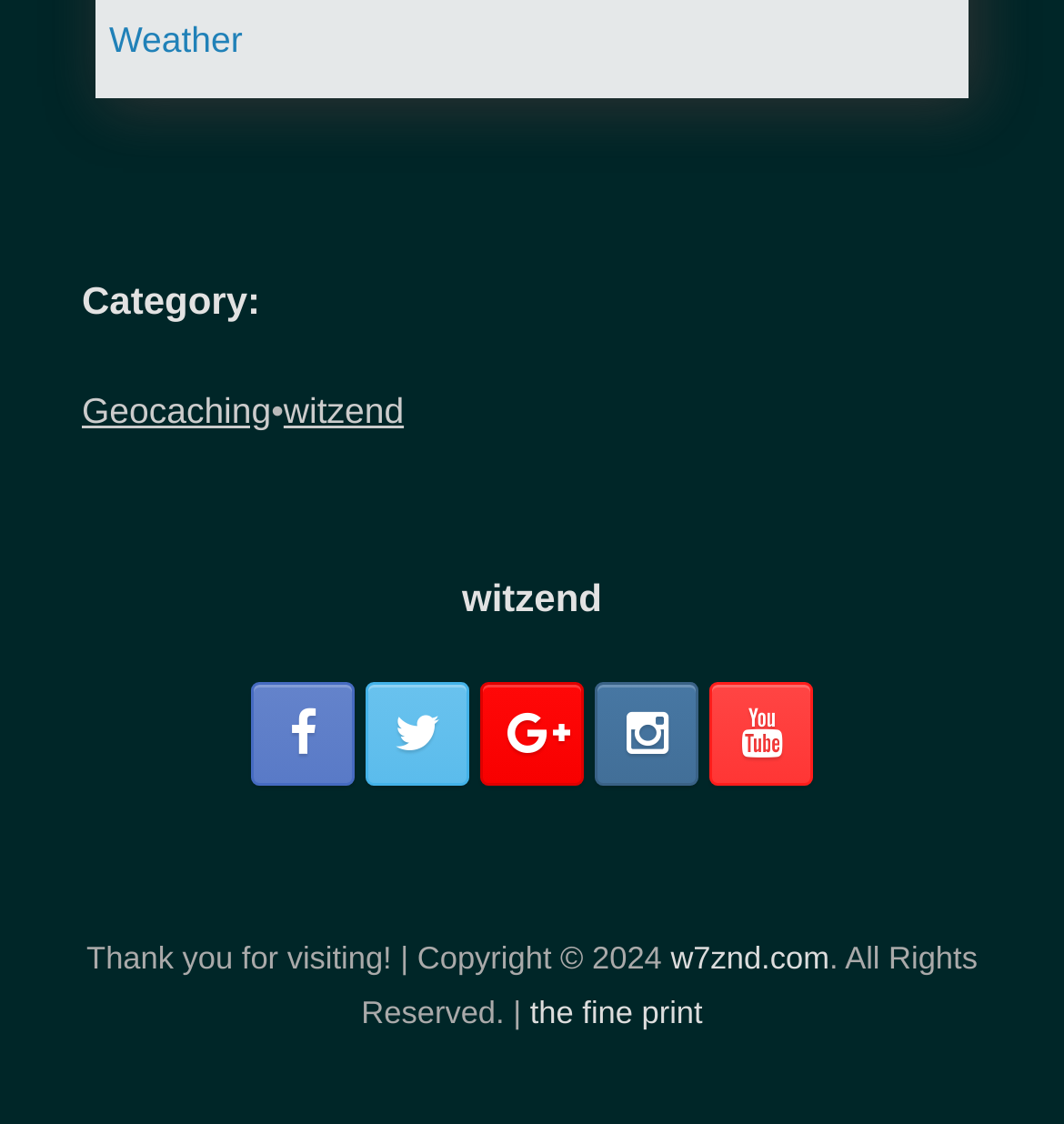Provide a single word or phrase answer to the question: 
What is the purpose of the links under the 'witzend' heading?

Unknown